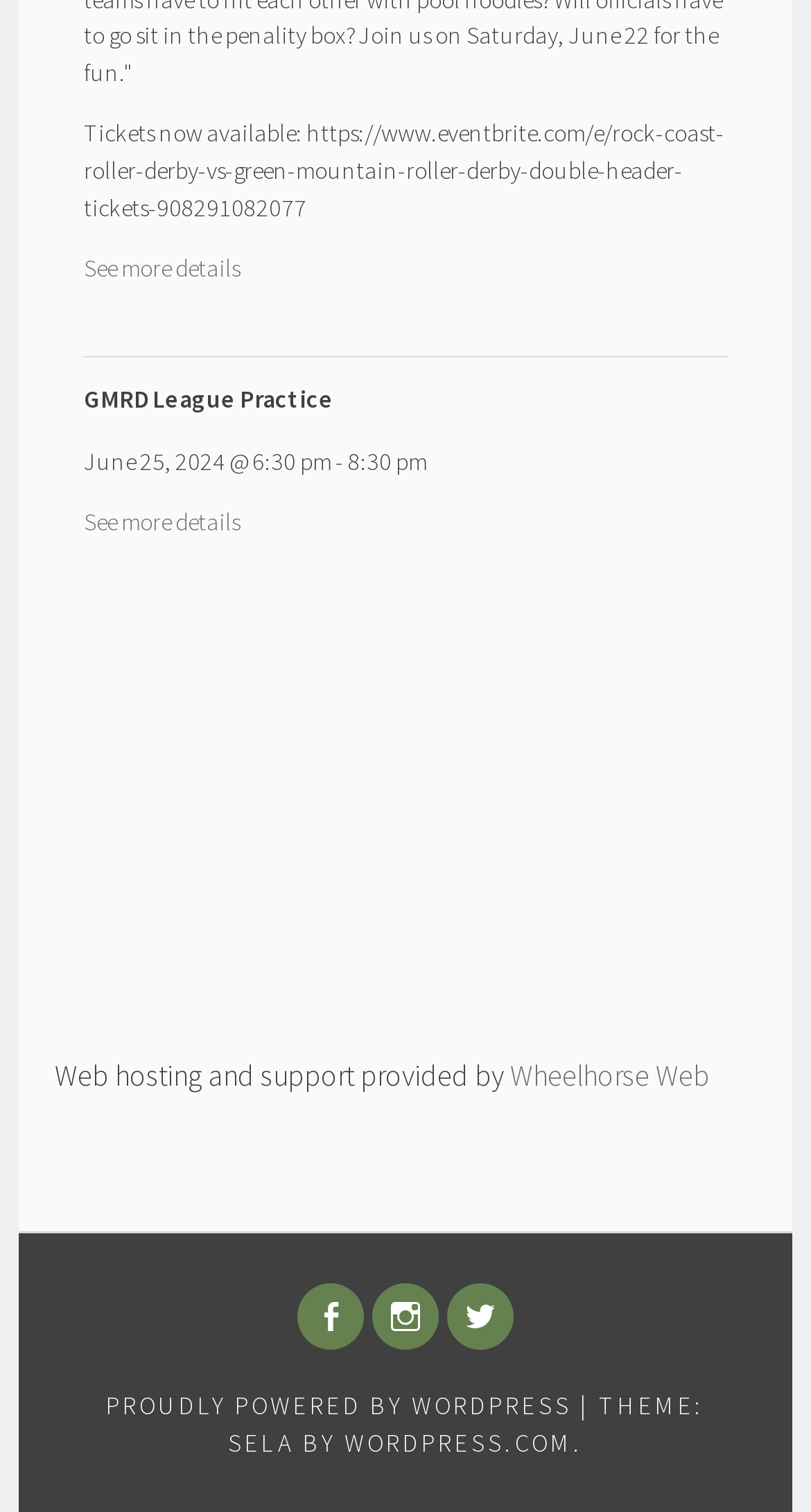Based on the provided description, "See more details", find the bounding box of the corresponding UI element in the screenshot.

[0.104, 0.167, 0.296, 0.187]